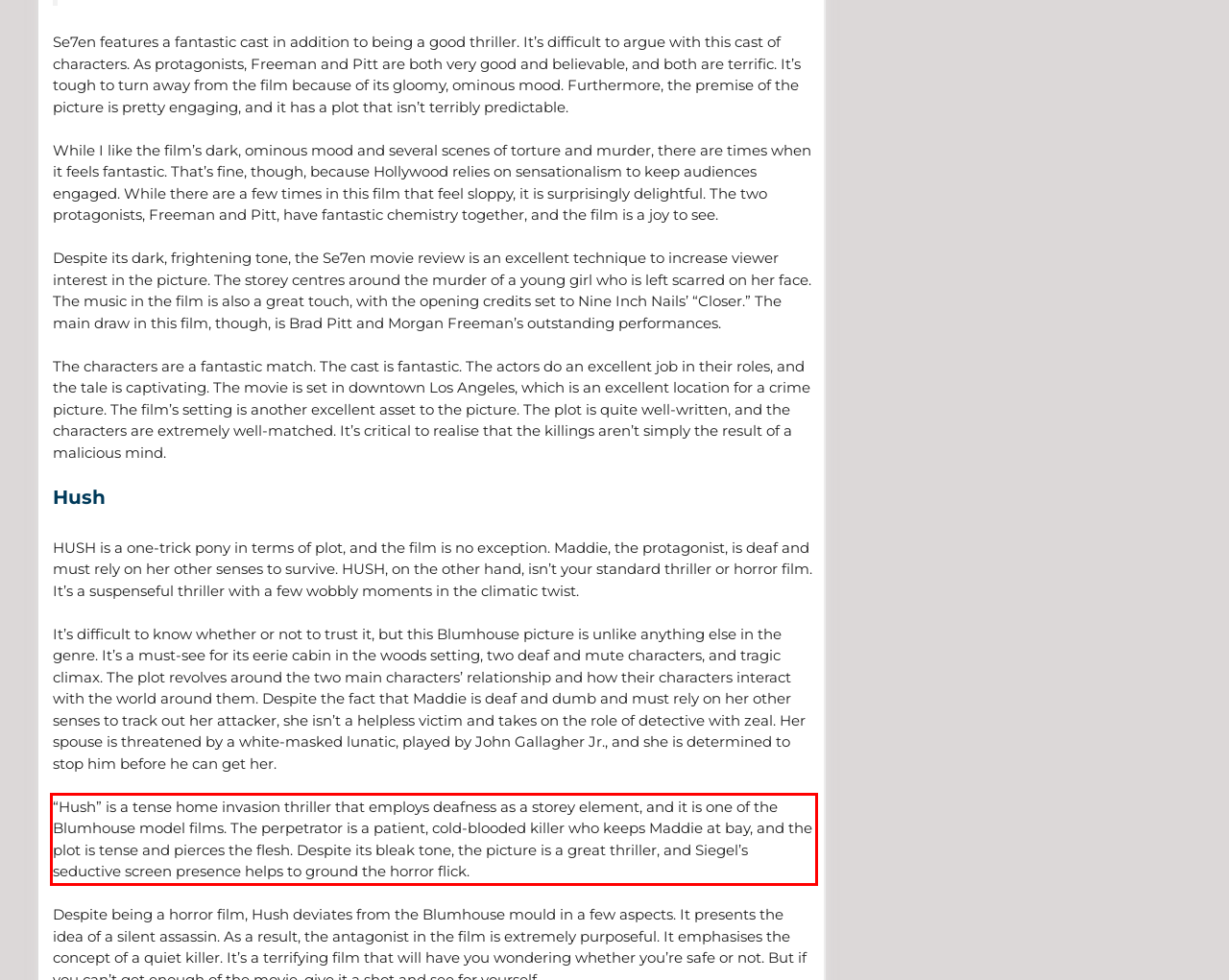Using the provided webpage screenshot, identify and read the text within the red rectangle bounding box.

“Hush” is a tense home invasion thriller that employs deafness as a storey element, and it is one of the Blumhouse model films. The perpetrator is a patient, cold-blooded killer who keeps Maddie at bay, and the plot is tense and pierces the flesh. Despite its bleak tone, the picture is a great thriller, and Siegel’s seductive screen presence helps to ground the horror flick.